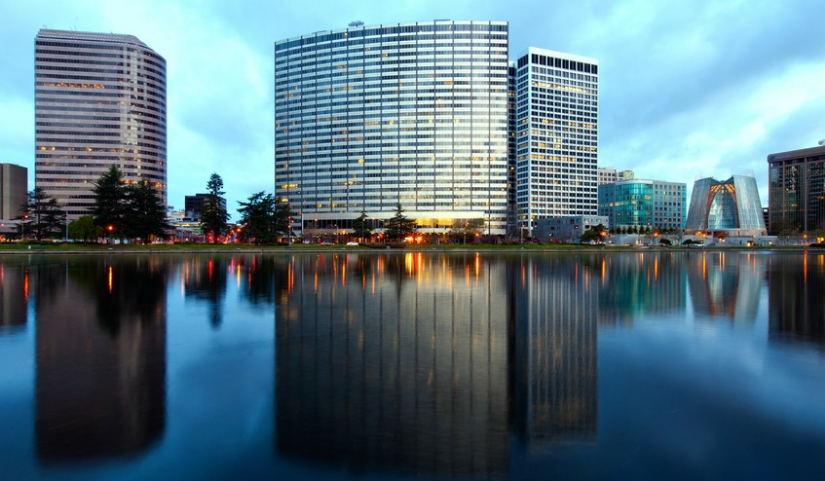Provide a single word or phrase to answer the given question: 
What type of architecture is characterized by sleek glass facades?

Modern architecture